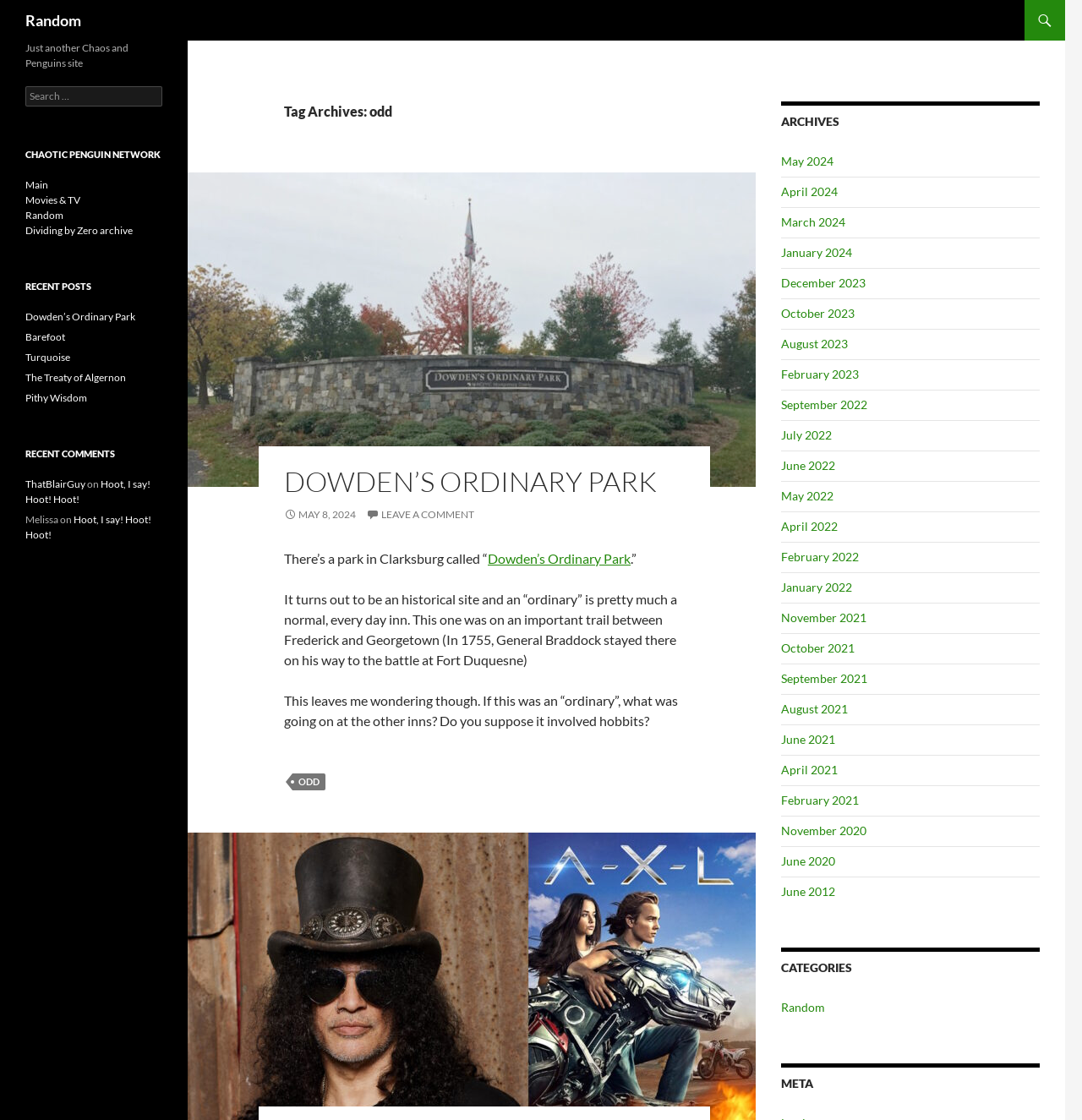Given the description of the UI element: "June 2020", predict the bounding box coordinates in the form of [left, top, right, bottom], with each value being a float between 0 and 1.

[0.722, 0.762, 0.772, 0.775]